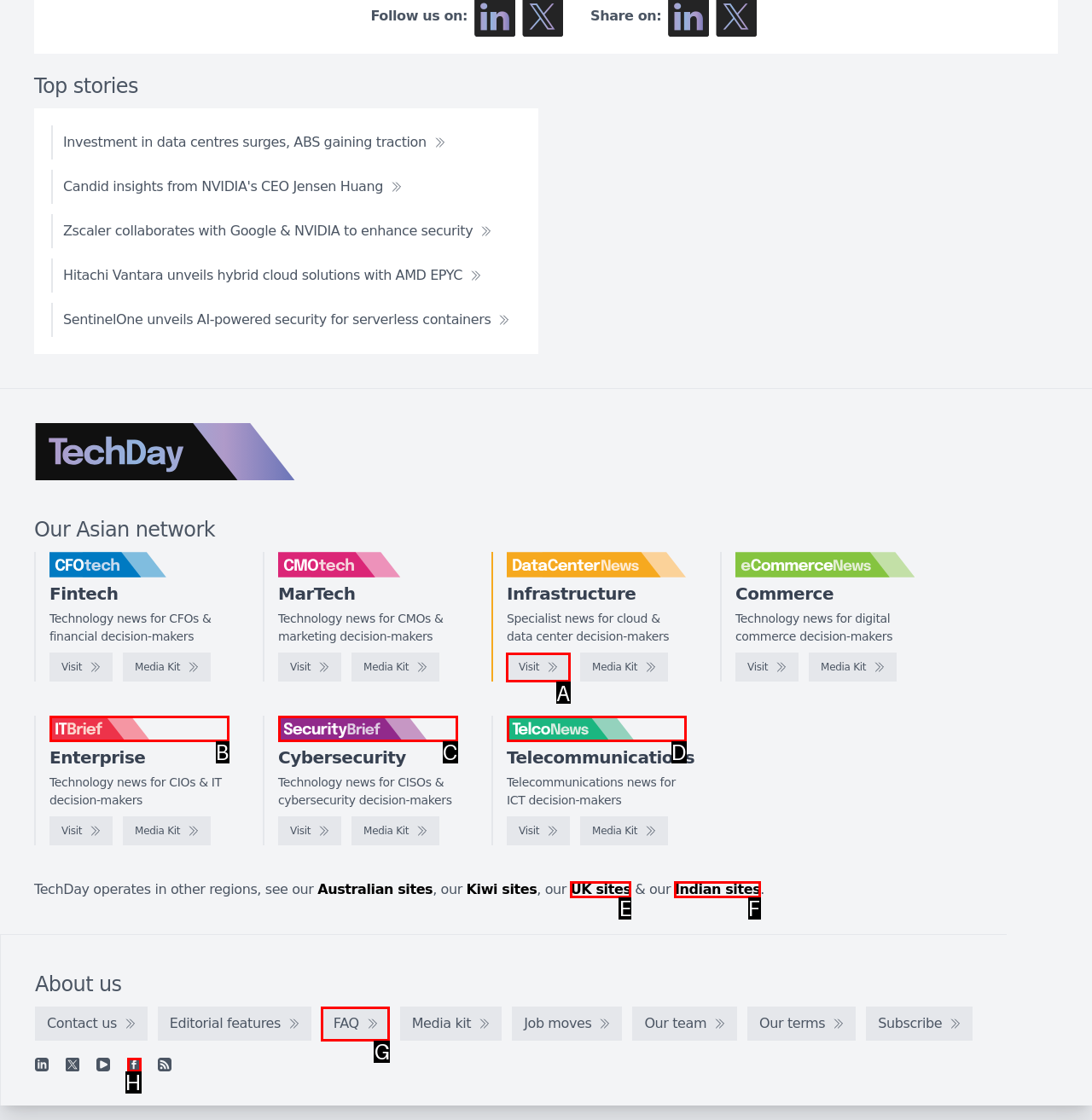Tell me the correct option to click for this task: Explore the DataCenterNews website
Write down the option's letter from the given choices.

A